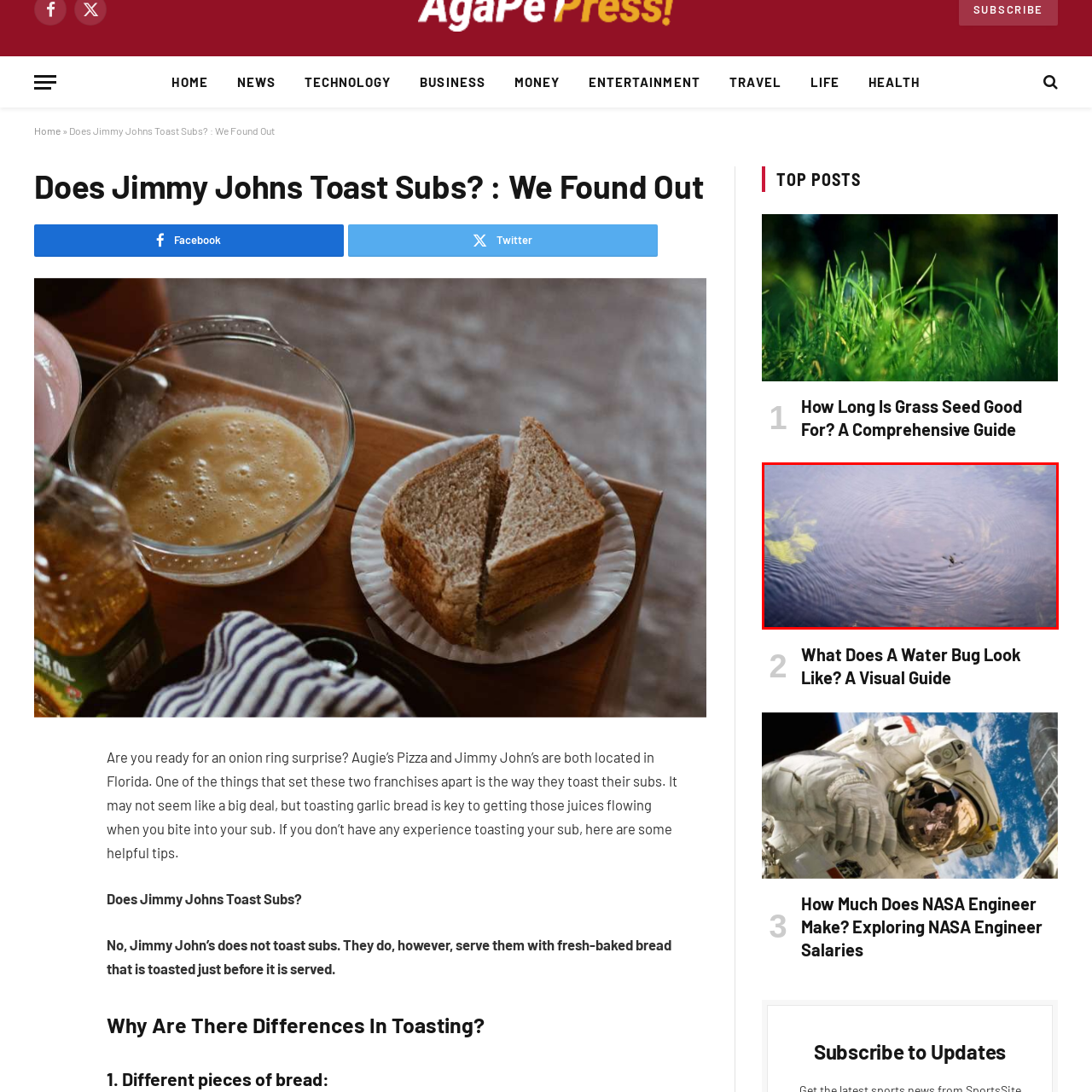Inspect the image outlined in red and answer succinctly: What is suggested to be beneath the water surface?

a water bug